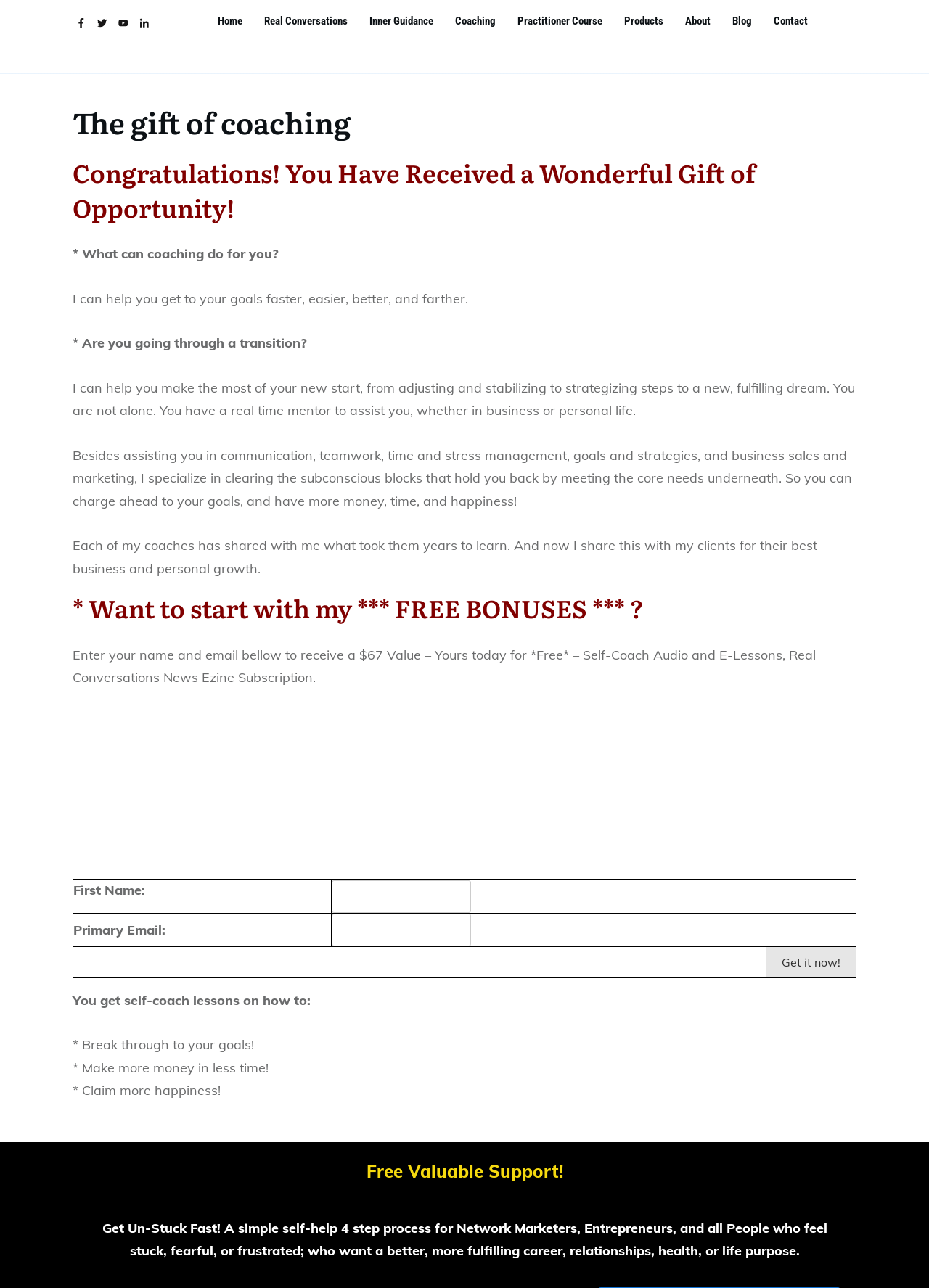What is the purpose of the table on the webpage?
Answer the question with just one word or phrase using the image.

To collect user information